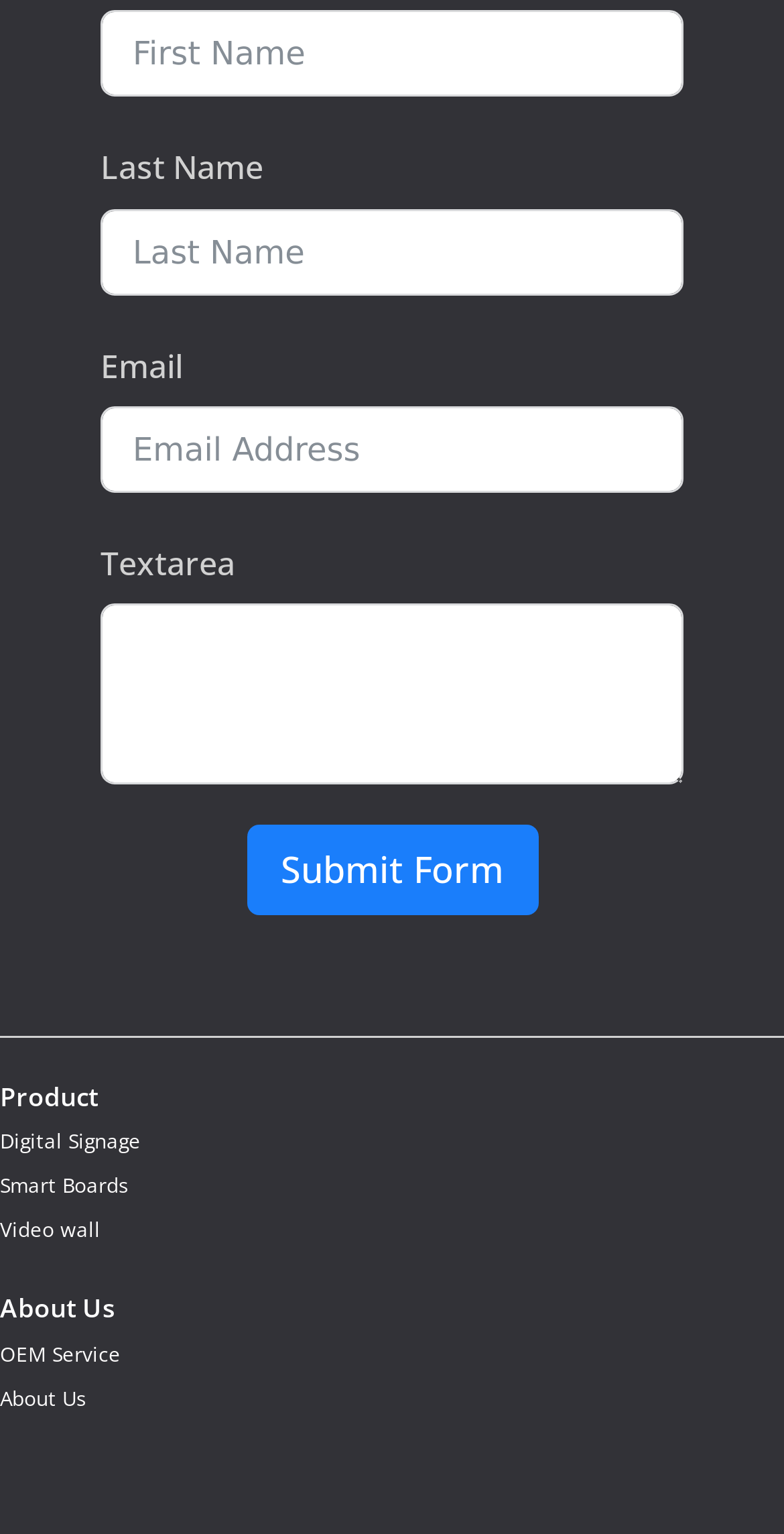Please pinpoint the bounding box coordinates for the region I should click to adhere to this instruction: "Submit the form".

[0.314, 0.538, 0.686, 0.597]